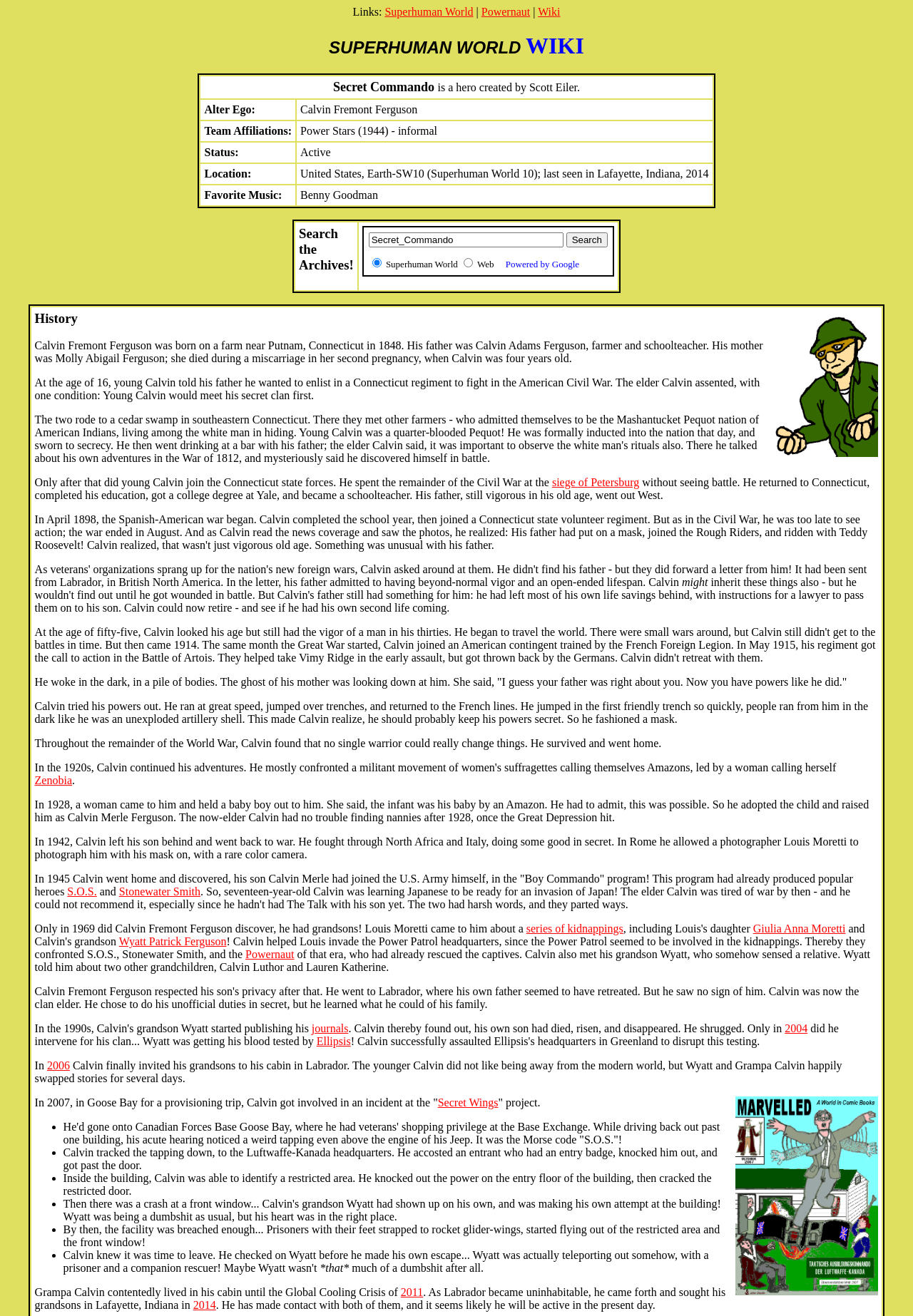From the given element description: "series of kidnappings", find the bounding box for the UI element. Provide the coordinates as four float numbers between 0 and 1, in the order [left, top, right, bottom].

[0.576, 0.701, 0.683, 0.71]